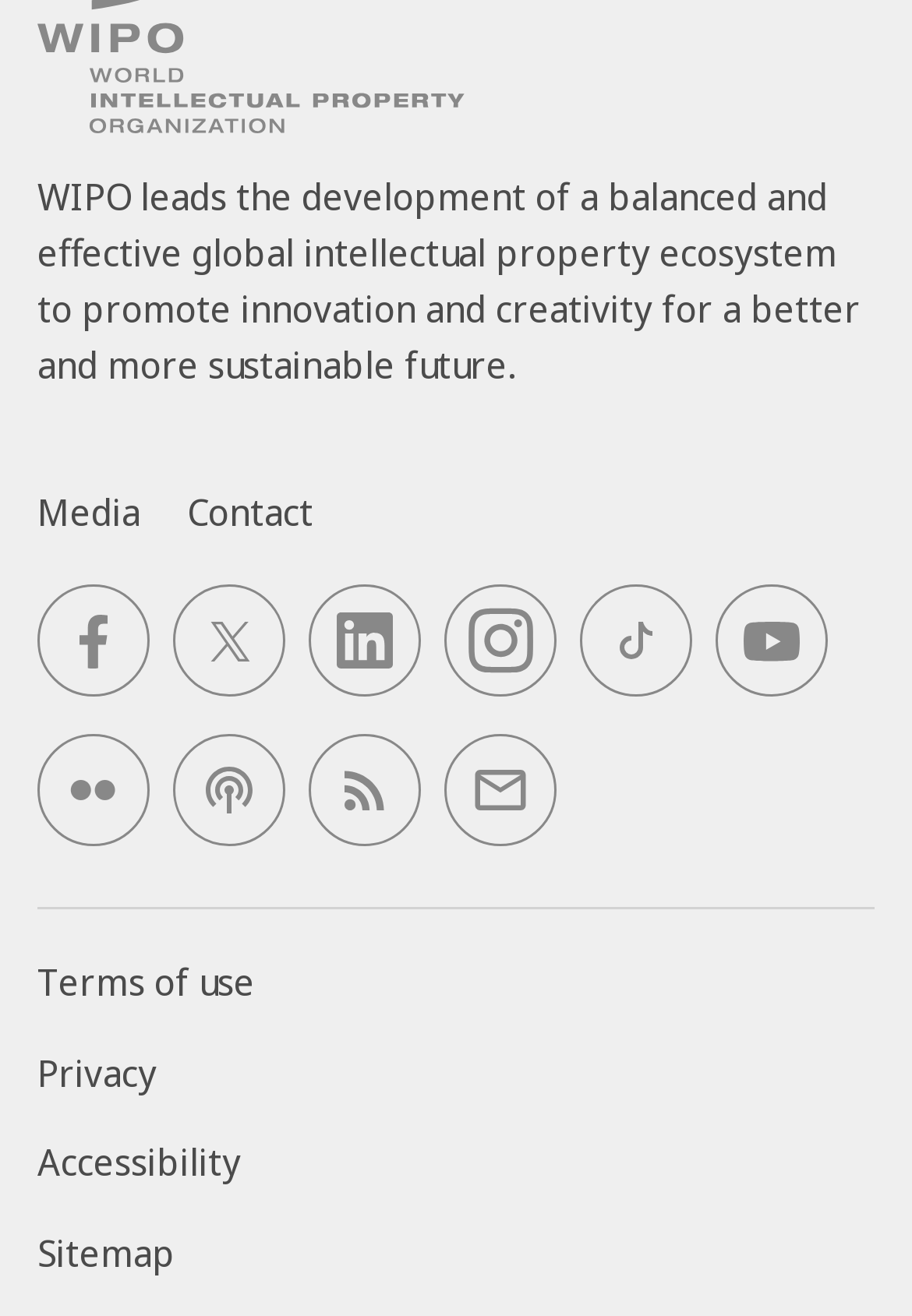Give a short answer to this question using one word or a phrase:
How many social media links are available?

6